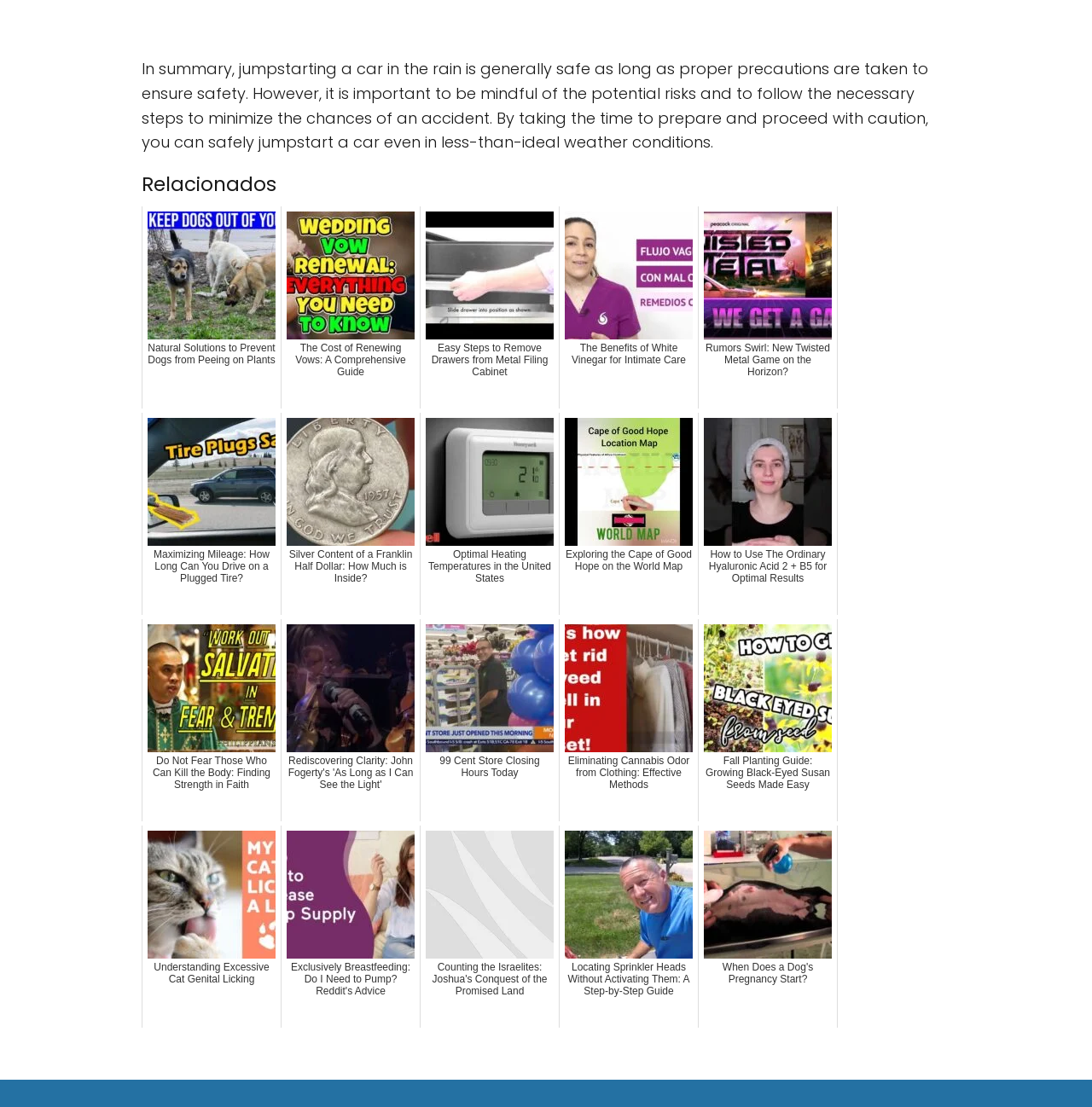Please provide a brief answer to the following inquiry using a single word or phrase:
What is the longest link text?

Rediscovering Clarity: John Fogerty's 'As Long as I Can See the Light'